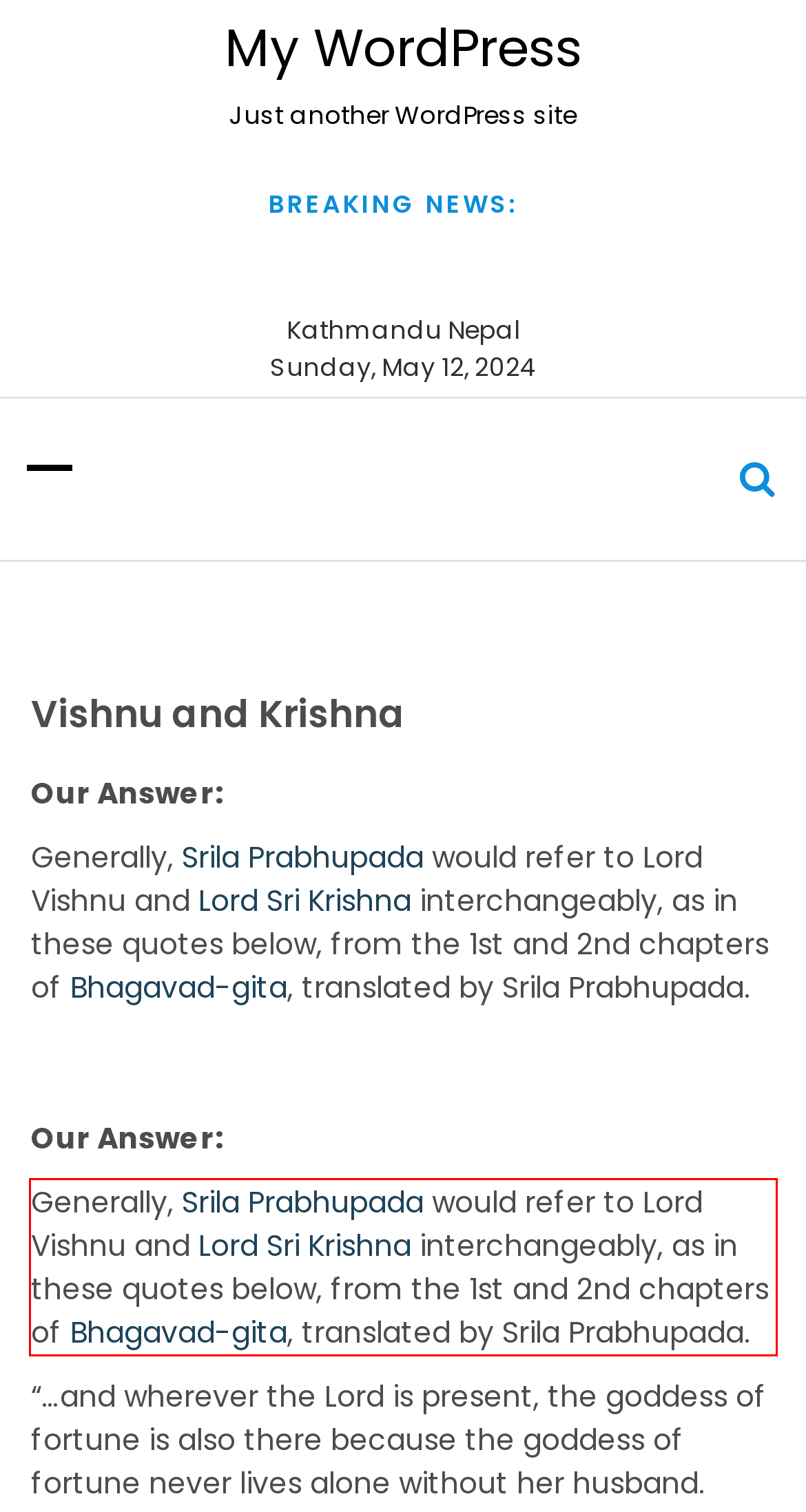In the screenshot of the webpage, find the red bounding box and perform OCR to obtain the text content restricted within this red bounding box.

Generally, Srila Prabhupada would refer to Lord Vishnu and Lord Sri Krishna interchangeably, as in these quotes below, from the 1st and 2nd chapters of Bhagavad-gita, translated by Srila Prabhupada.